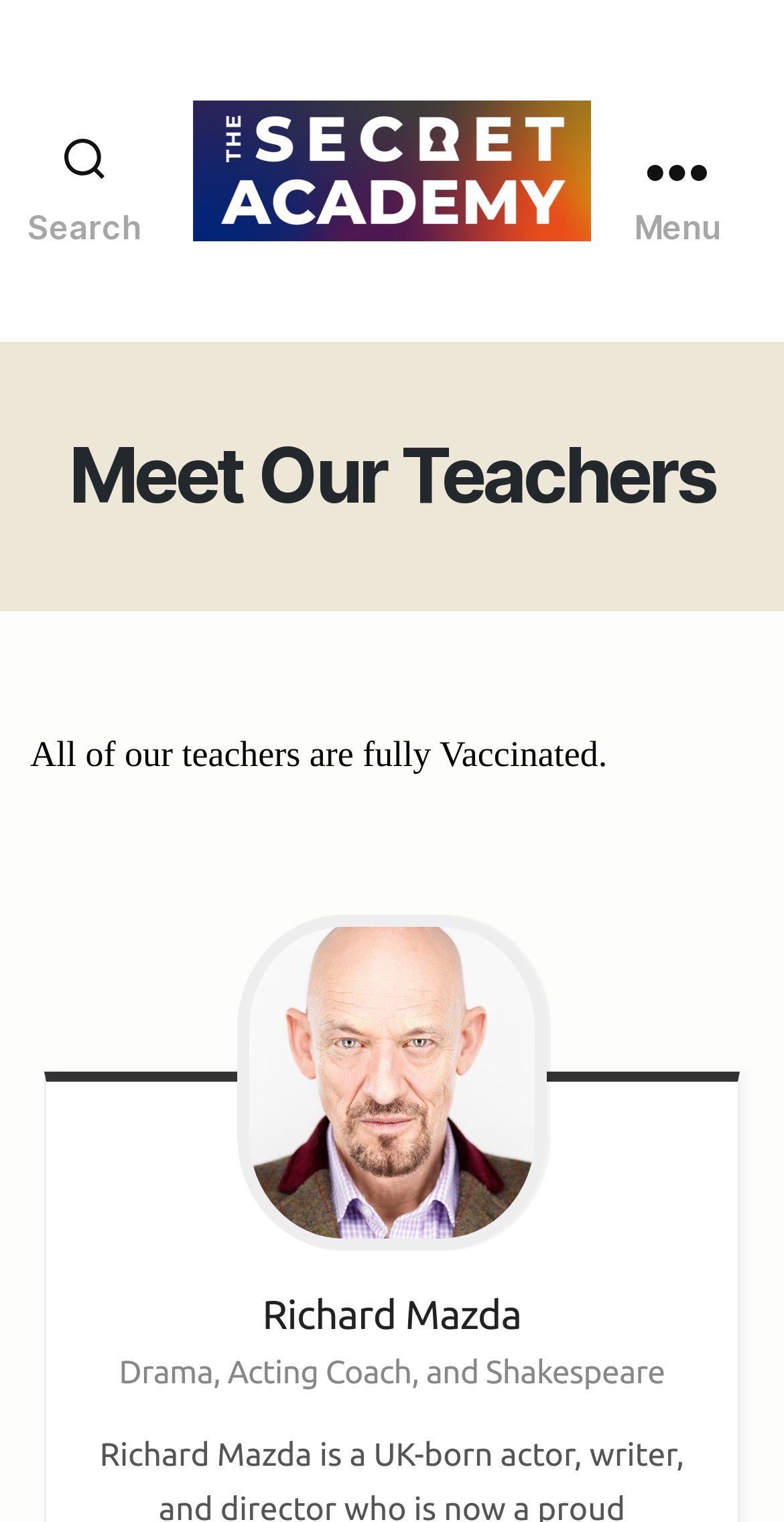What subject does the teacher teach?
Please use the image to provide a one-word or short phrase answer.

Drama, Acting, and Shakespeare